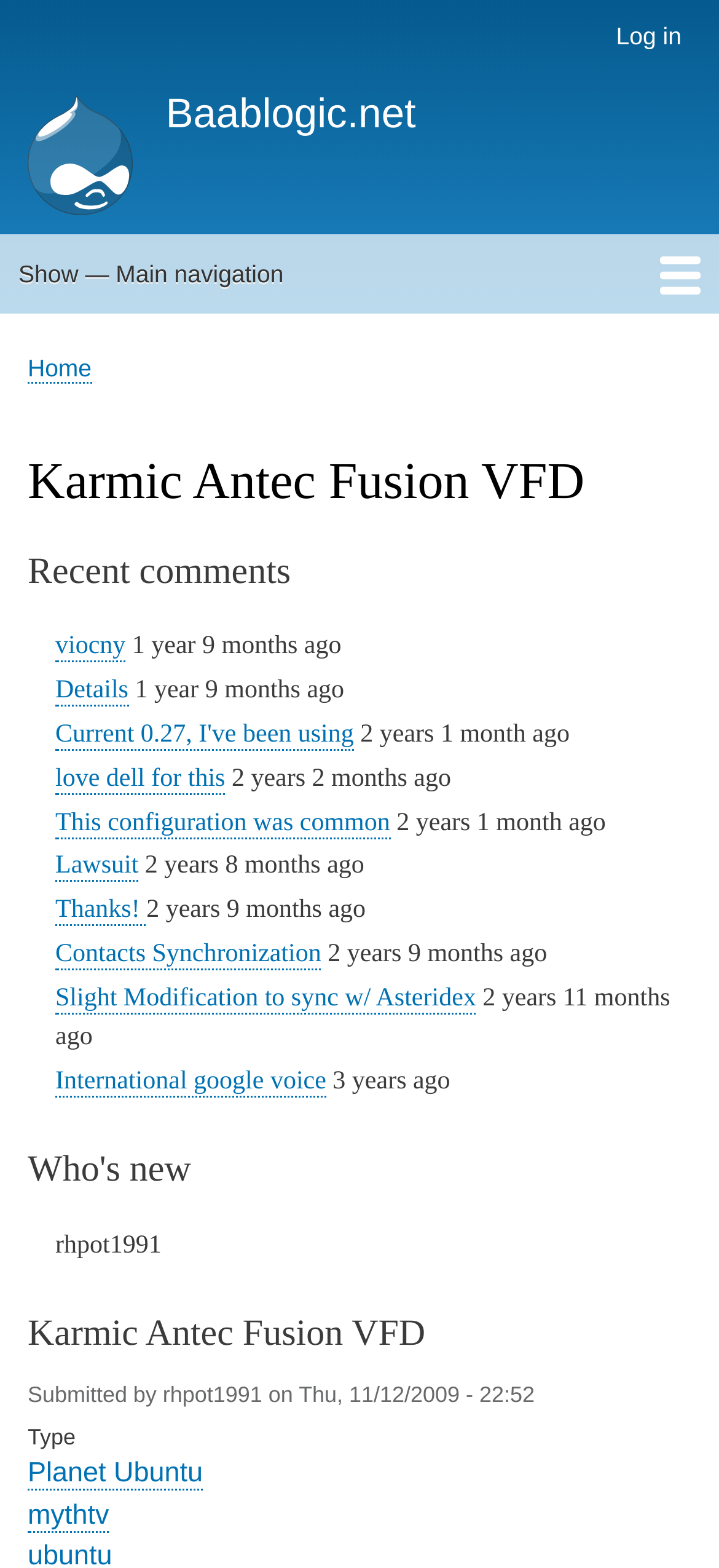Who submitted the content?
Craft a detailed and extensive response to the question.

I found the answer by looking at the static text 'Submitted by' and the corresponding username 'rhpot1991'.